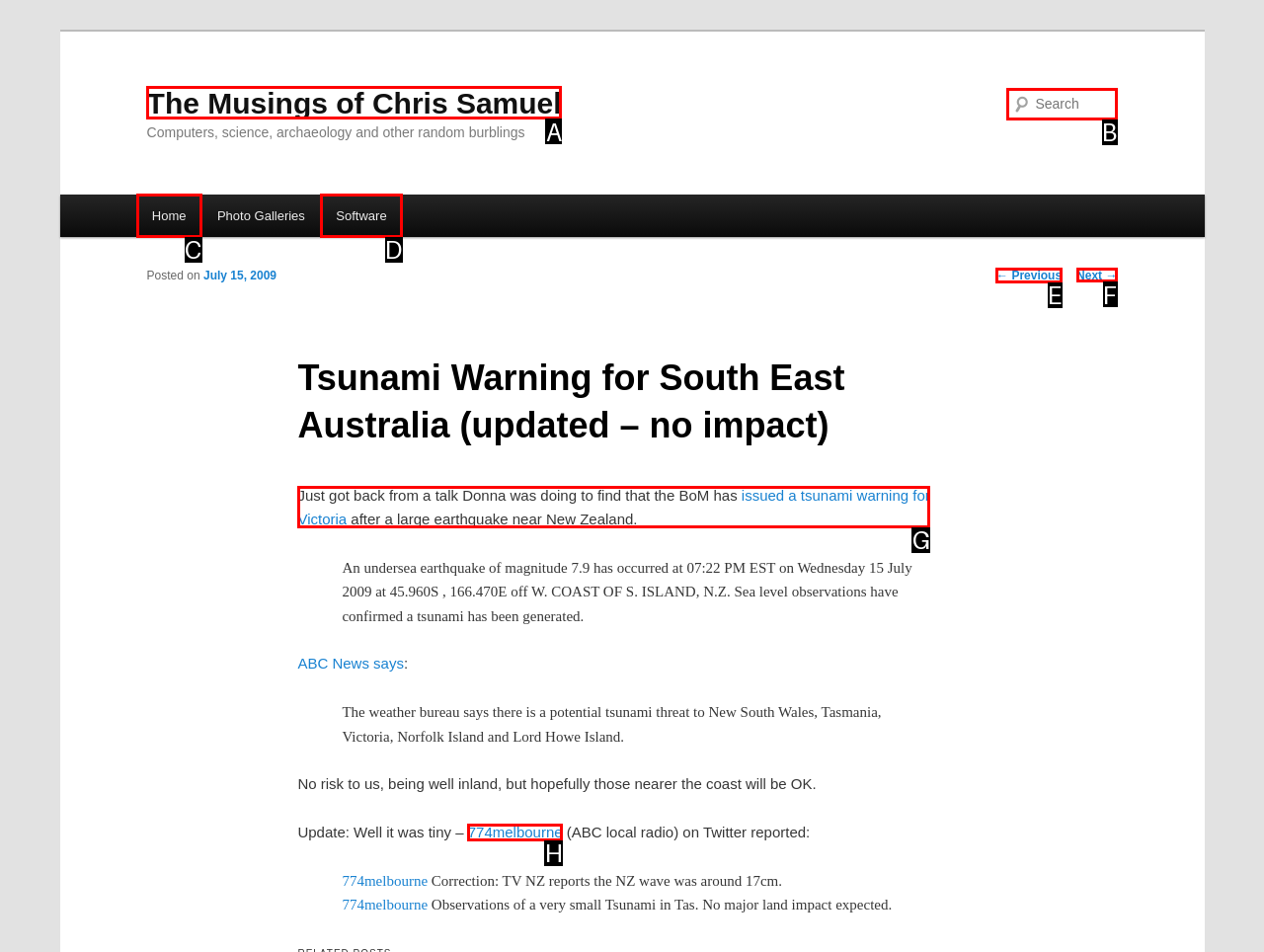Identify the HTML element I need to click to complete this task: Read previous post Provide the option's letter from the available choices.

E